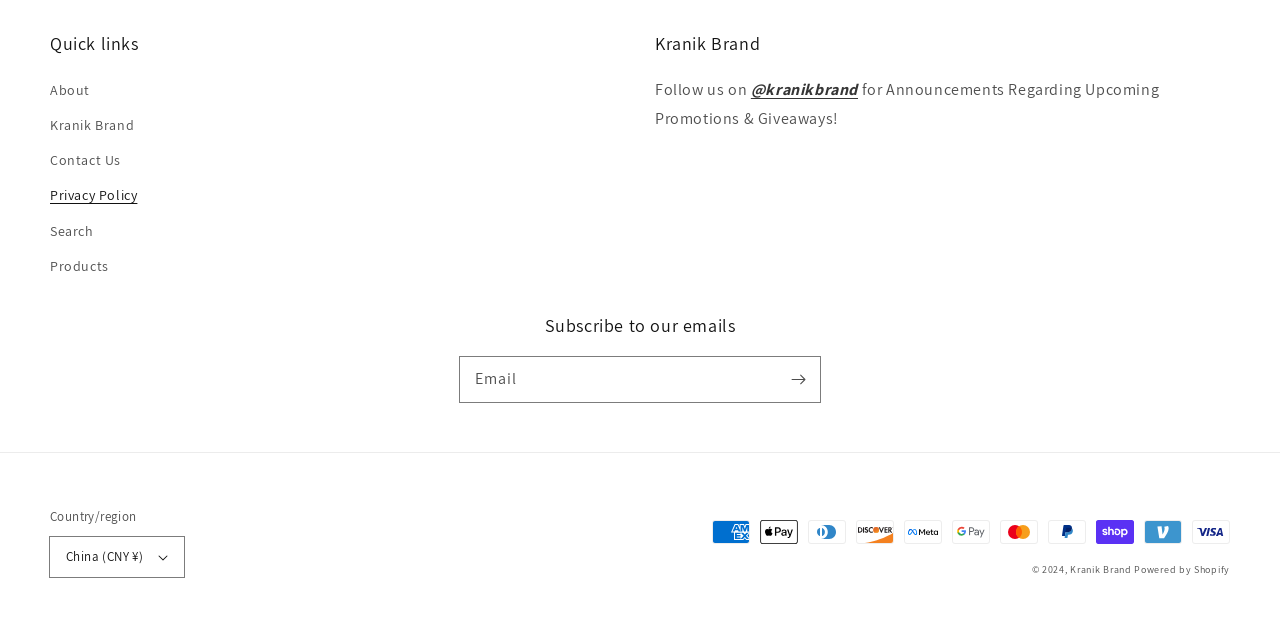Identify the bounding box coordinates of the section to be clicked to complete the task described by the following instruction: "Subscribe to our emails". The coordinates should be four float numbers between 0 and 1, formatted as [left, top, right, bottom].

[0.606, 0.566, 0.641, 0.636]